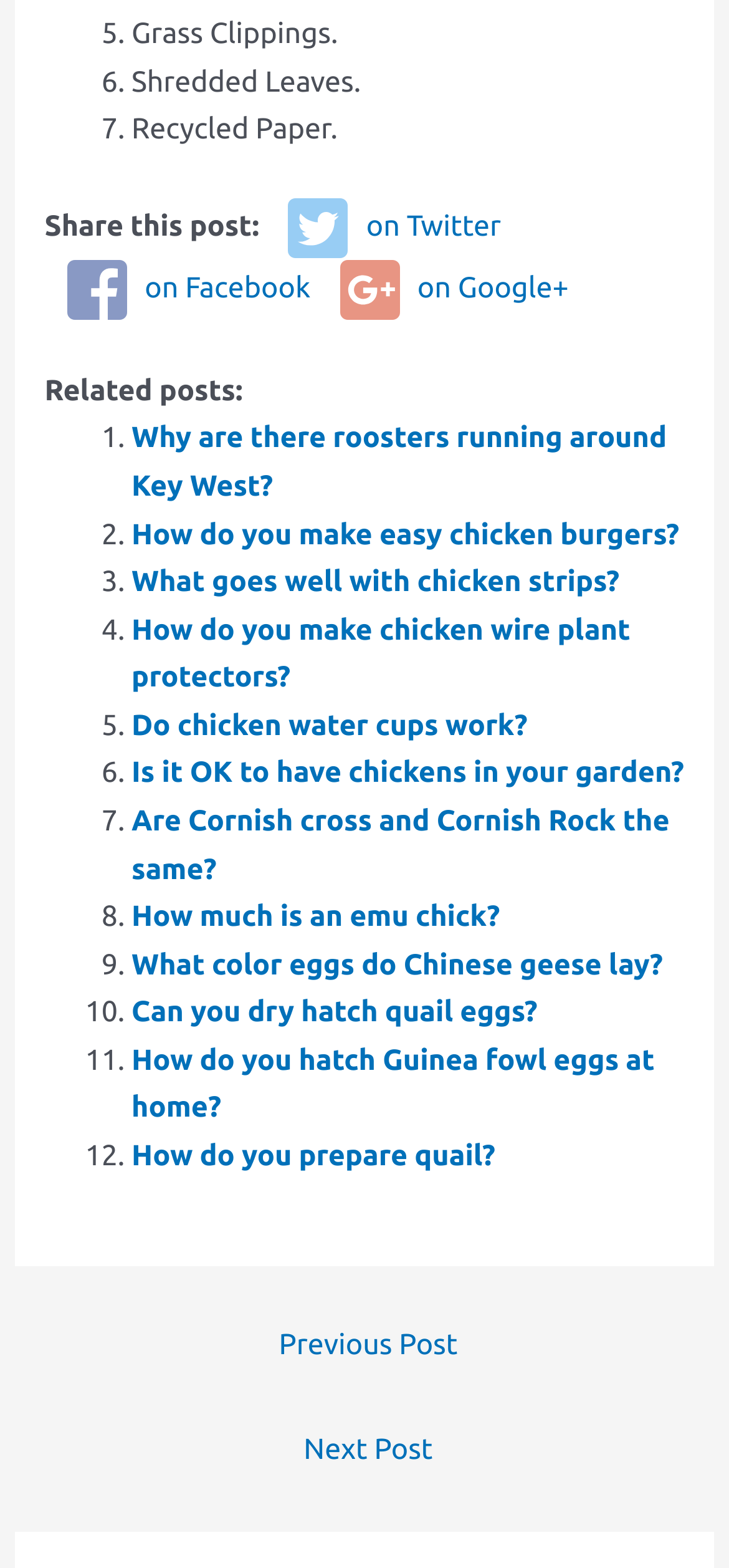Could you highlight the region that needs to be clicked to execute the instruction: "Share this post on Twitter"?

[0.396, 0.125, 0.687, 0.165]